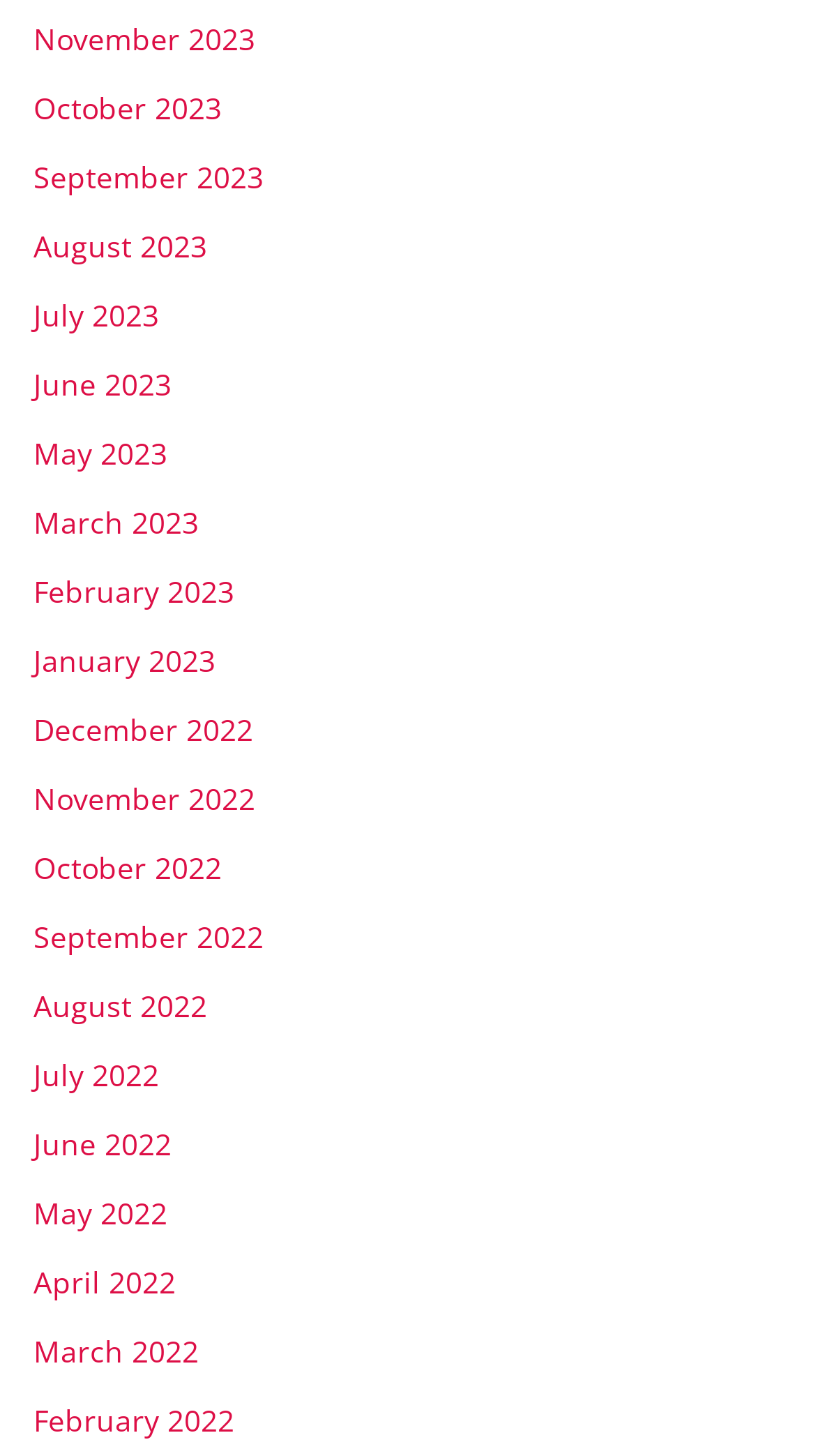Locate the bounding box coordinates of the area where you should click to accomplish the instruction: "view March 2022".

[0.041, 0.914, 0.244, 0.941]